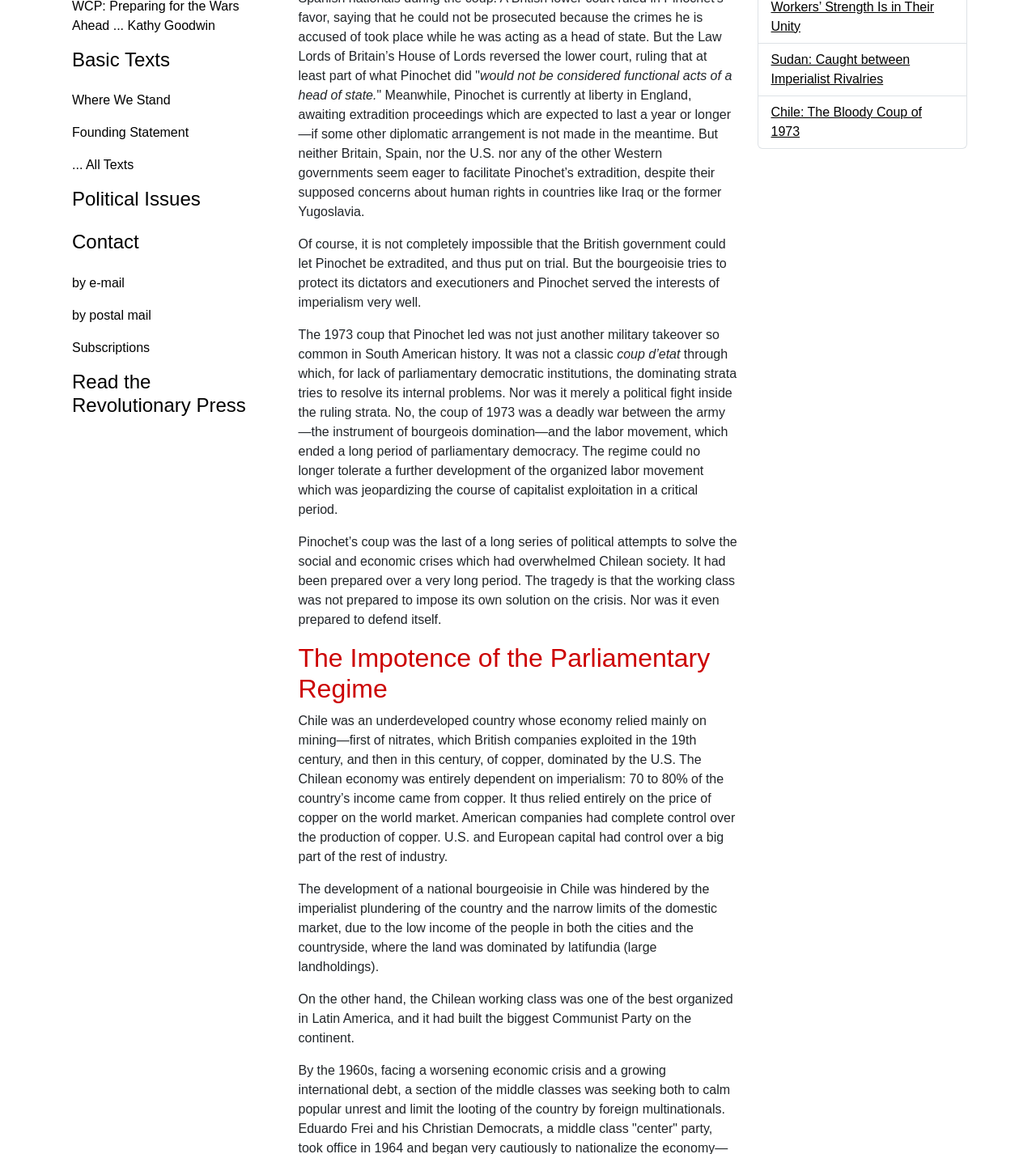Using the provided element description "Sudan: Caught between Imperialist Rivalries", determine the bounding box coordinates of the UI element.

[0.744, 0.045, 0.878, 0.074]